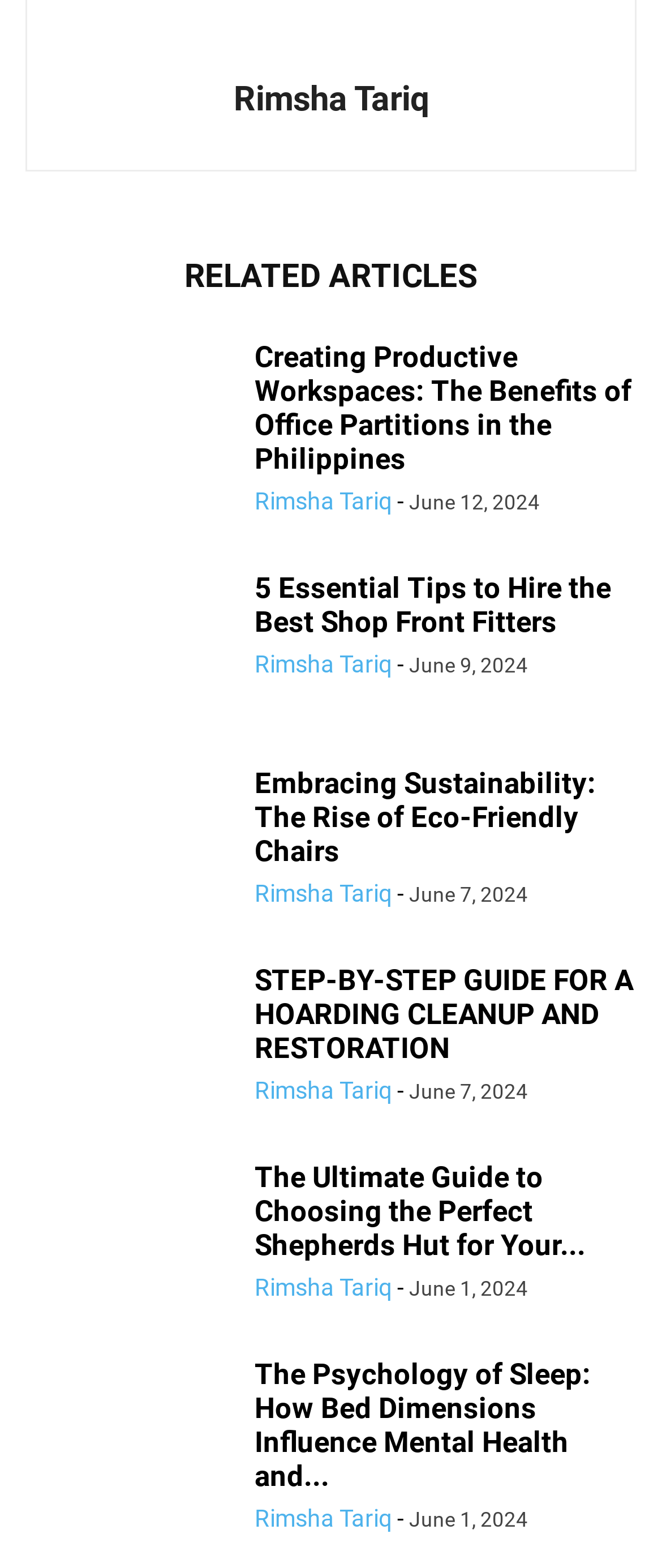Locate the bounding box coordinates of the item that should be clicked to fulfill the instruction: "read article by Rimsha Tariq".

[0.385, 0.311, 0.592, 0.328]